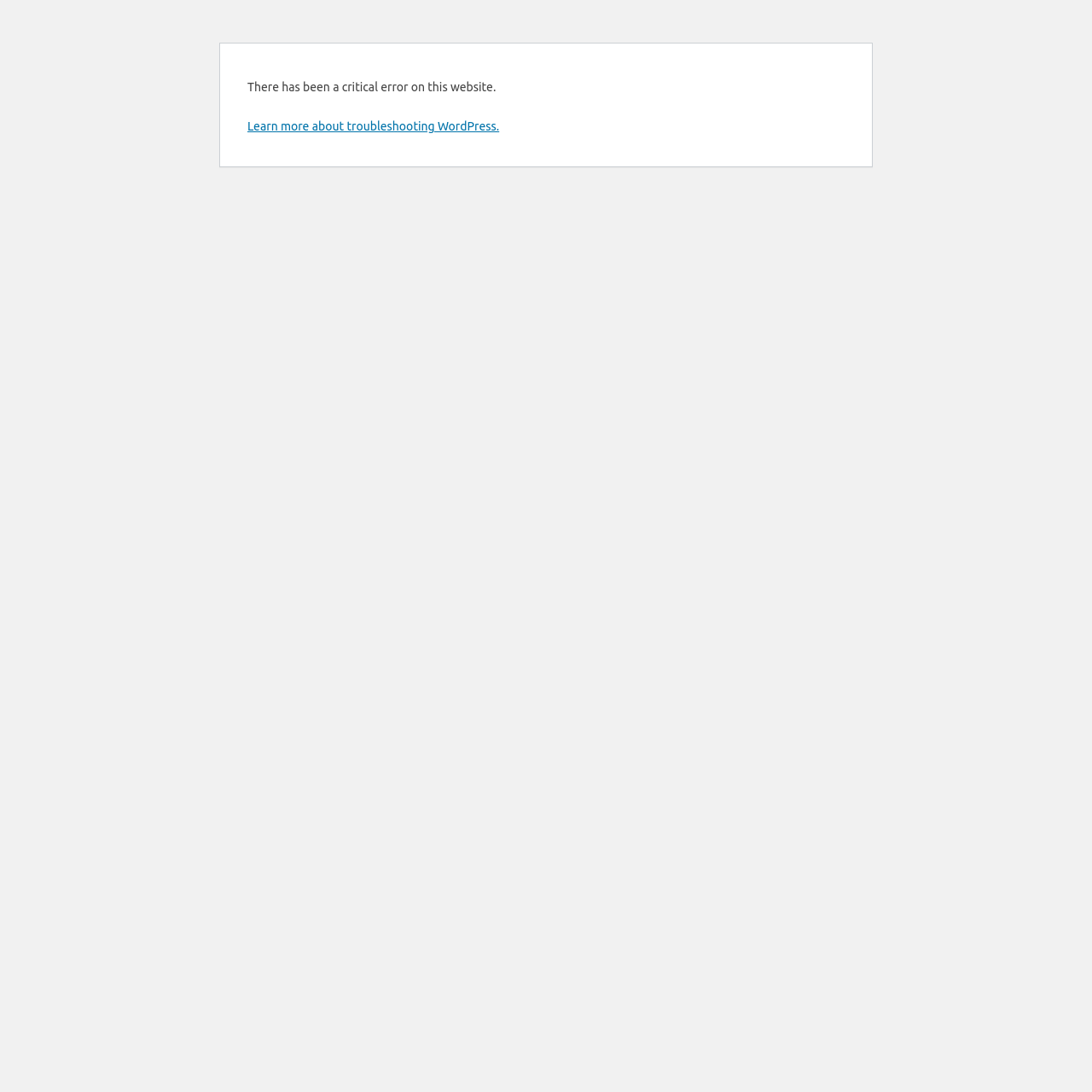Please find the bounding box for the UI component described as follows: "Learn more about troubleshooting WordPress.".

[0.227, 0.109, 0.457, 0.122]